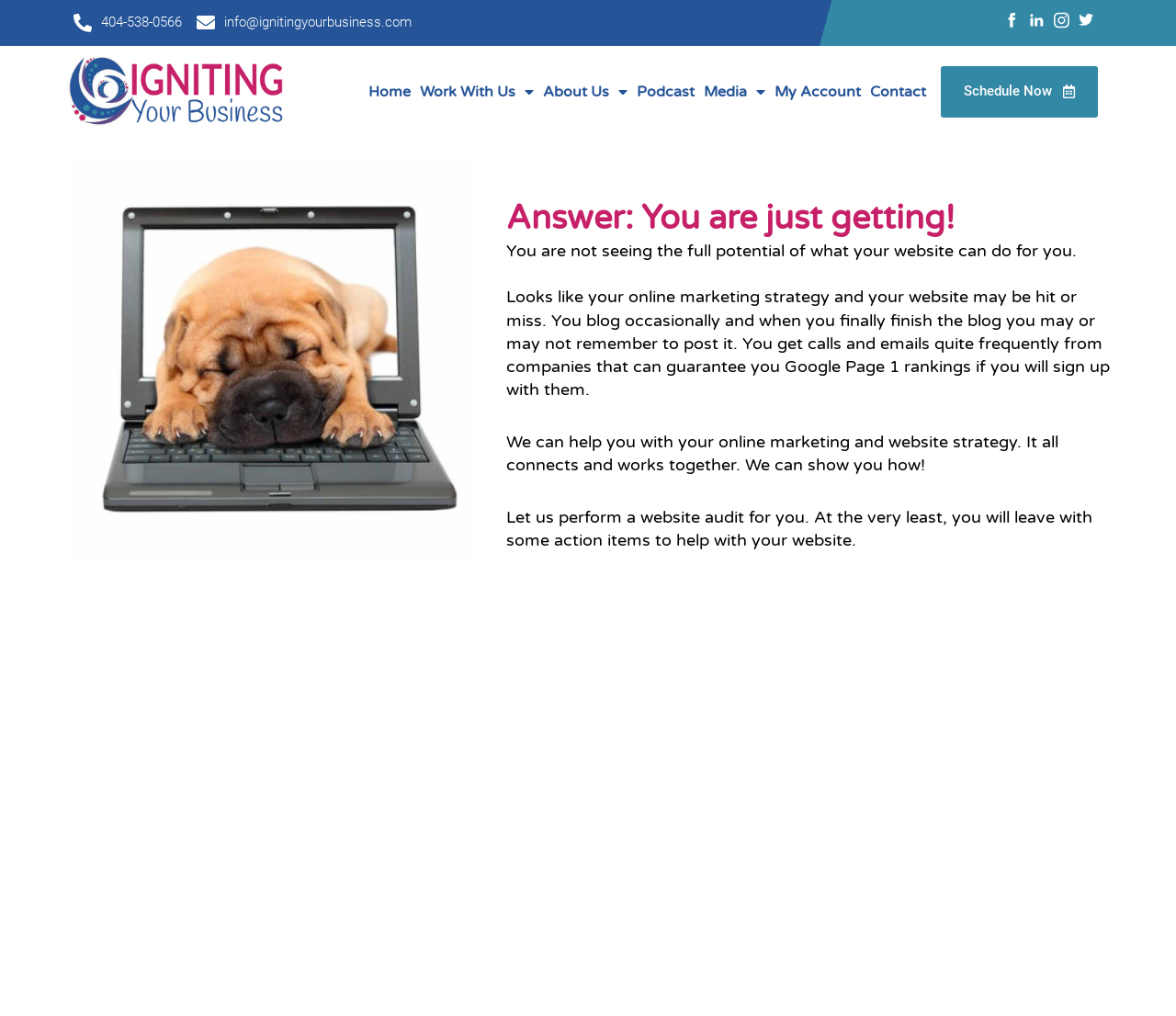Provide the bounding box coordinates of the area you need to click to execute the following instruction: "Learn more about the company".

[0.458, 0.045, 0.537, 0.136]